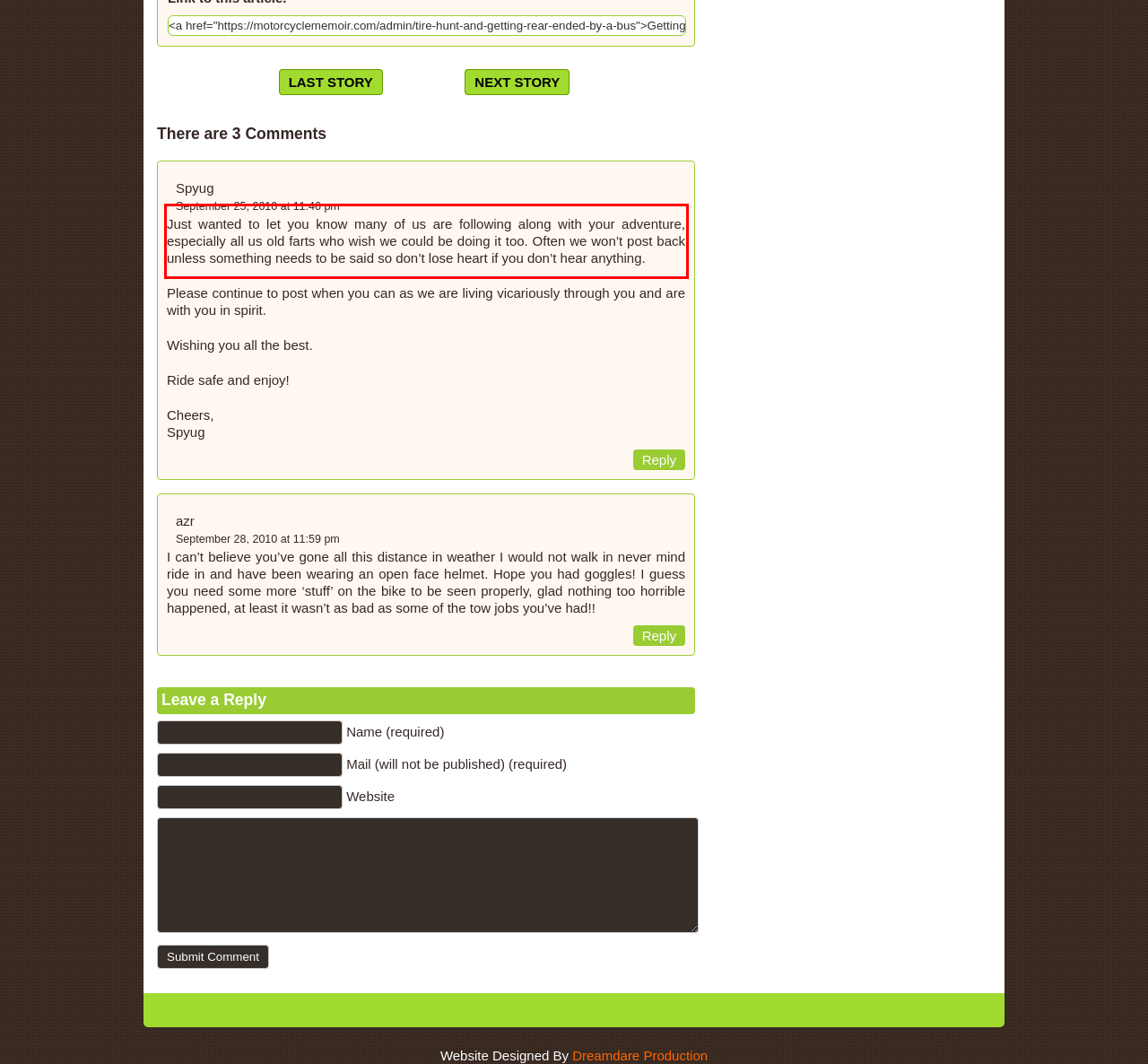Analyze the webpage screenshot and use OCR to recognize the text content in the red bounding box.

Just wanted to let you know many of us are following along with your adventure, especially all us old farts who wish we could be doing it too. Often we won’t post back unless something needs to be said so don’t lose heart if you don’t hear anything.